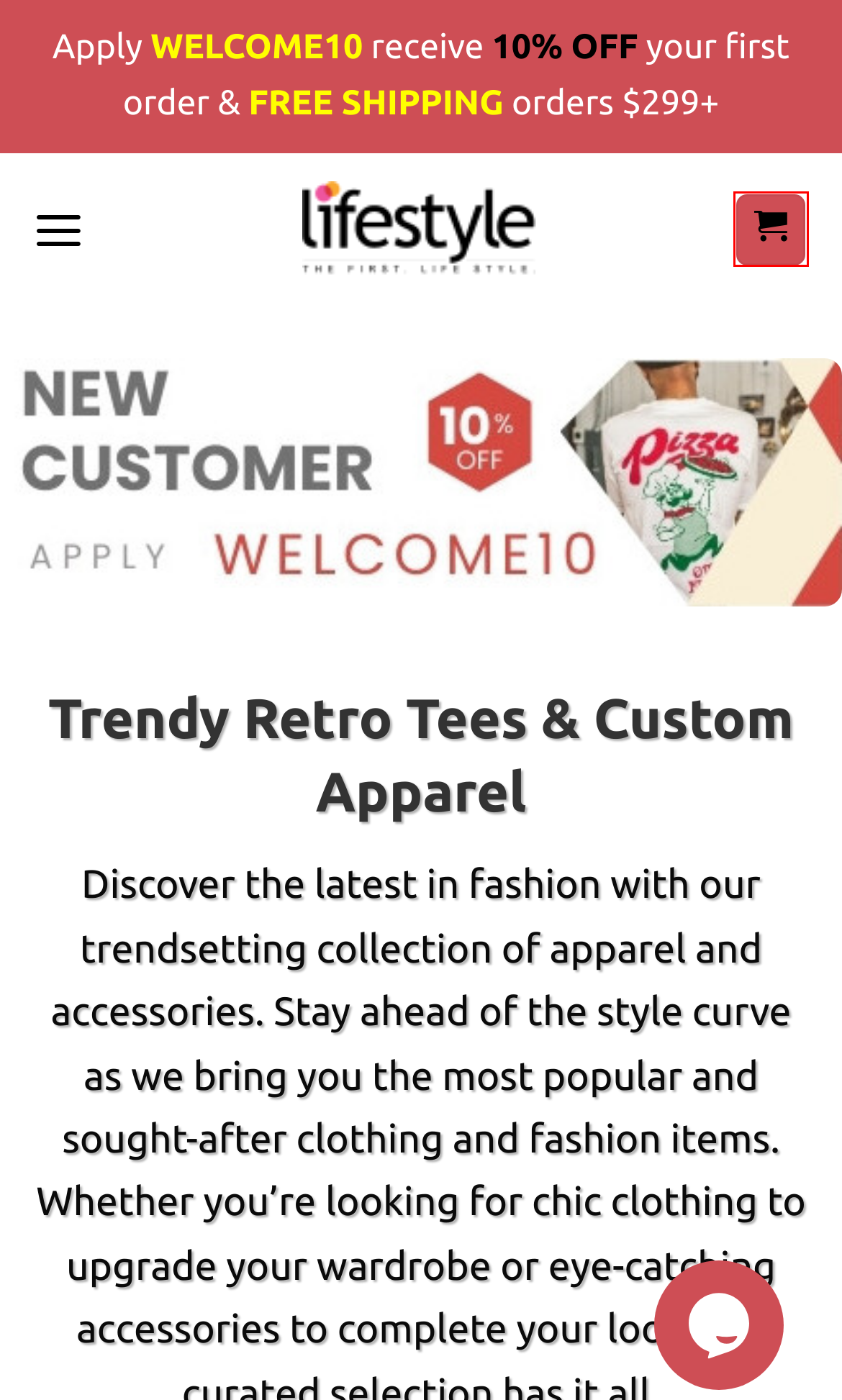You are provided with a screenshot of a webpage that includes a red rectangle bounding box. Please choose the most appropriate webpage description that matches the new webpage after clicking the element within the red bounding box. Here are the candidates:
A. Trendy Retro Vintage Style Fashion Blog - TheFirstLifestyle
B. Cart - TheFirstLifestyle
C. Vintage Lester's Possum Park Shirt, Howdy Folks, a Goofy Movie, Disney Amusement Park Shirt
D. Gift for Dad - TheFirstLifestyle
E. Disney Hollywood Studios Jollywood Nights Sweatshirt, Mickey's Very Merry Christmas
F. Shipping Information - TheFirstLifestyle
G. DMCA - TheFirstLifestyle
H. Disney Bad Witches Club Sweatshirt, Disney Villains Maleficent Shirt

B